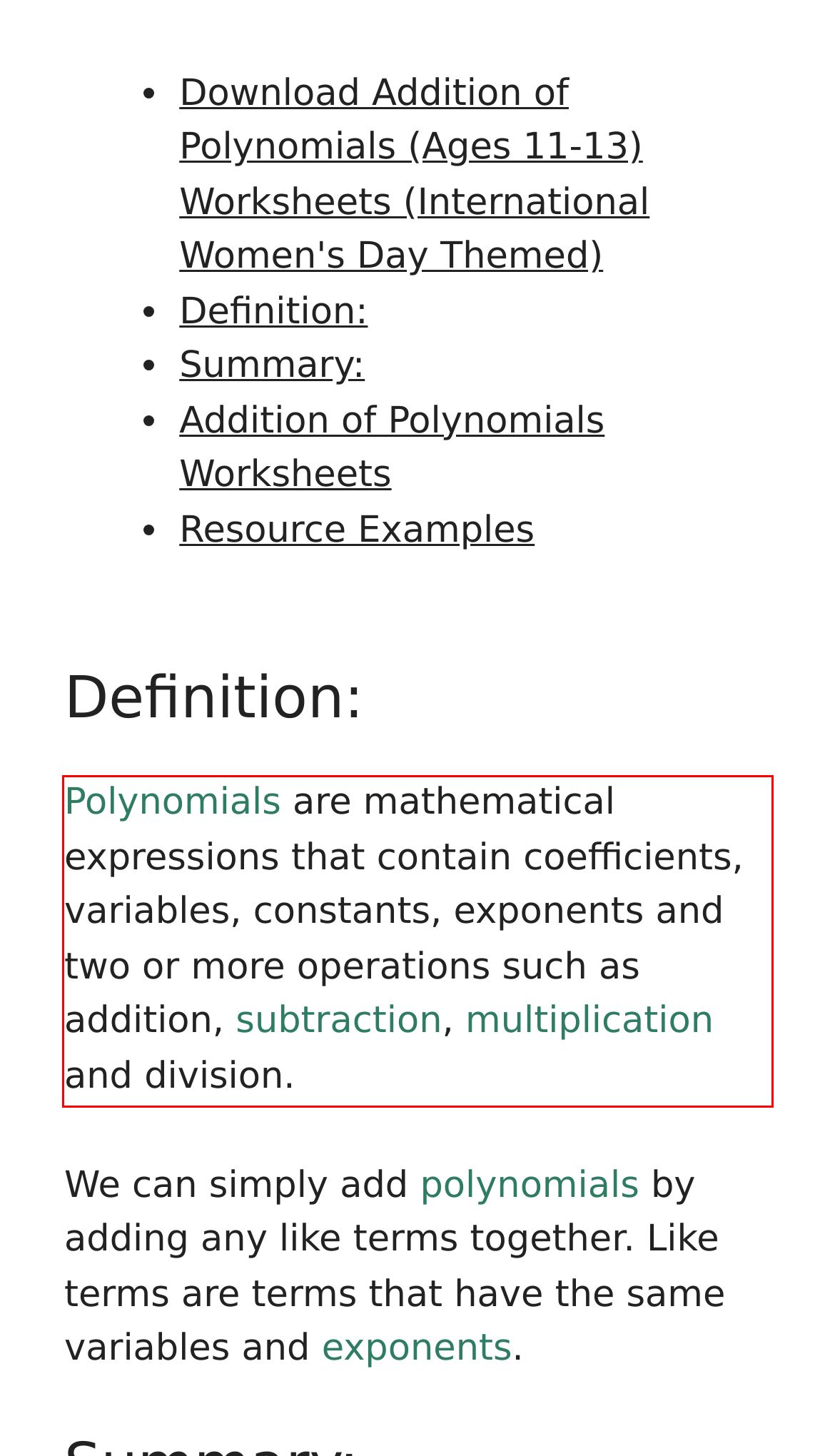Given a screenshot of a webpage with a red bounding box, please identify and retrieve the text inside the red rectangle.

Polynomials are mathematical expressions that contain coefficients, variables, constants, exponents and two or more operations such as addition, subtraction, multiplication and division.